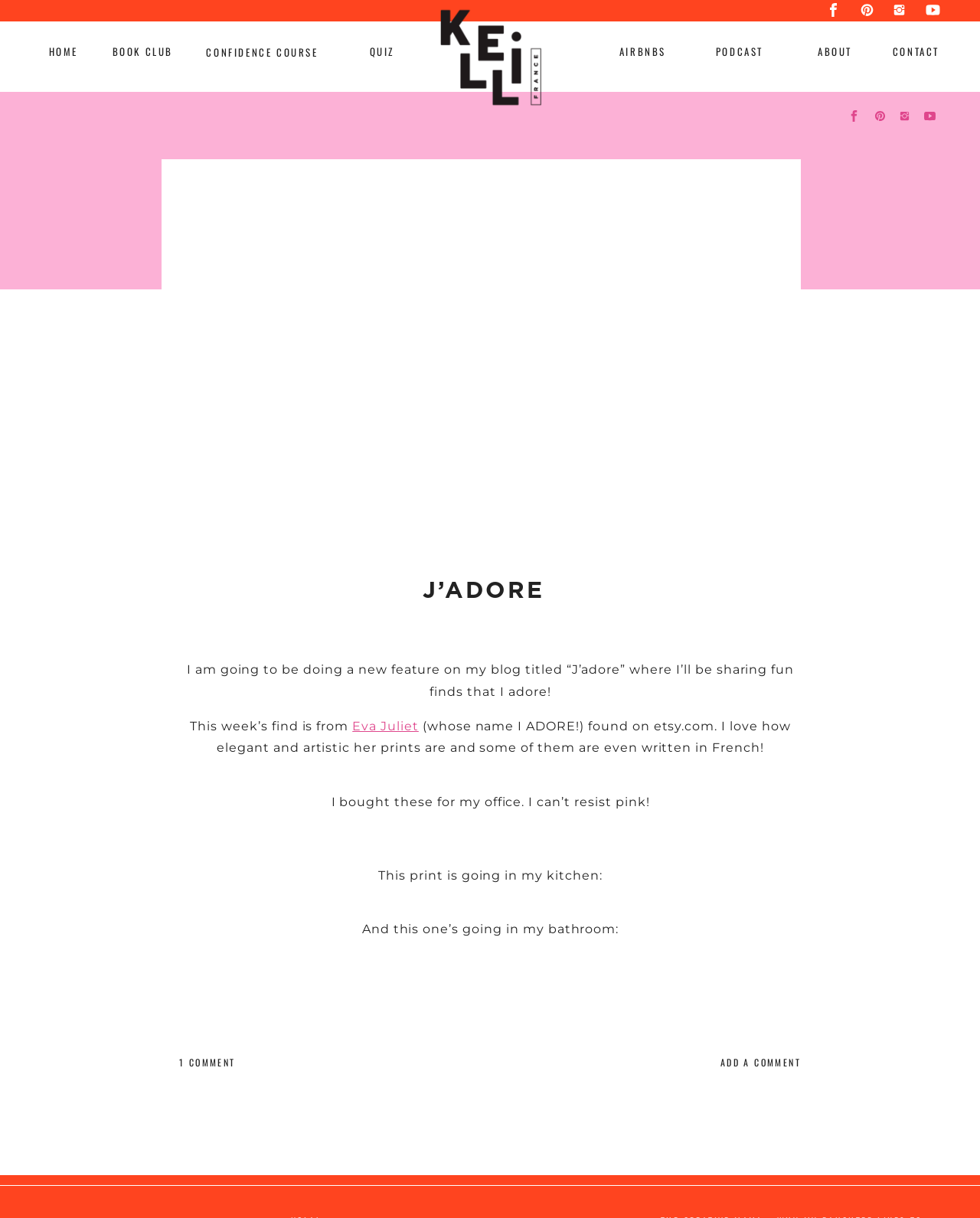Point out the bounding box coordinates of the section to click in order to follow this instruction: "Go to CONTACT".

[0.887, 0.038, 0.959, 0.052]